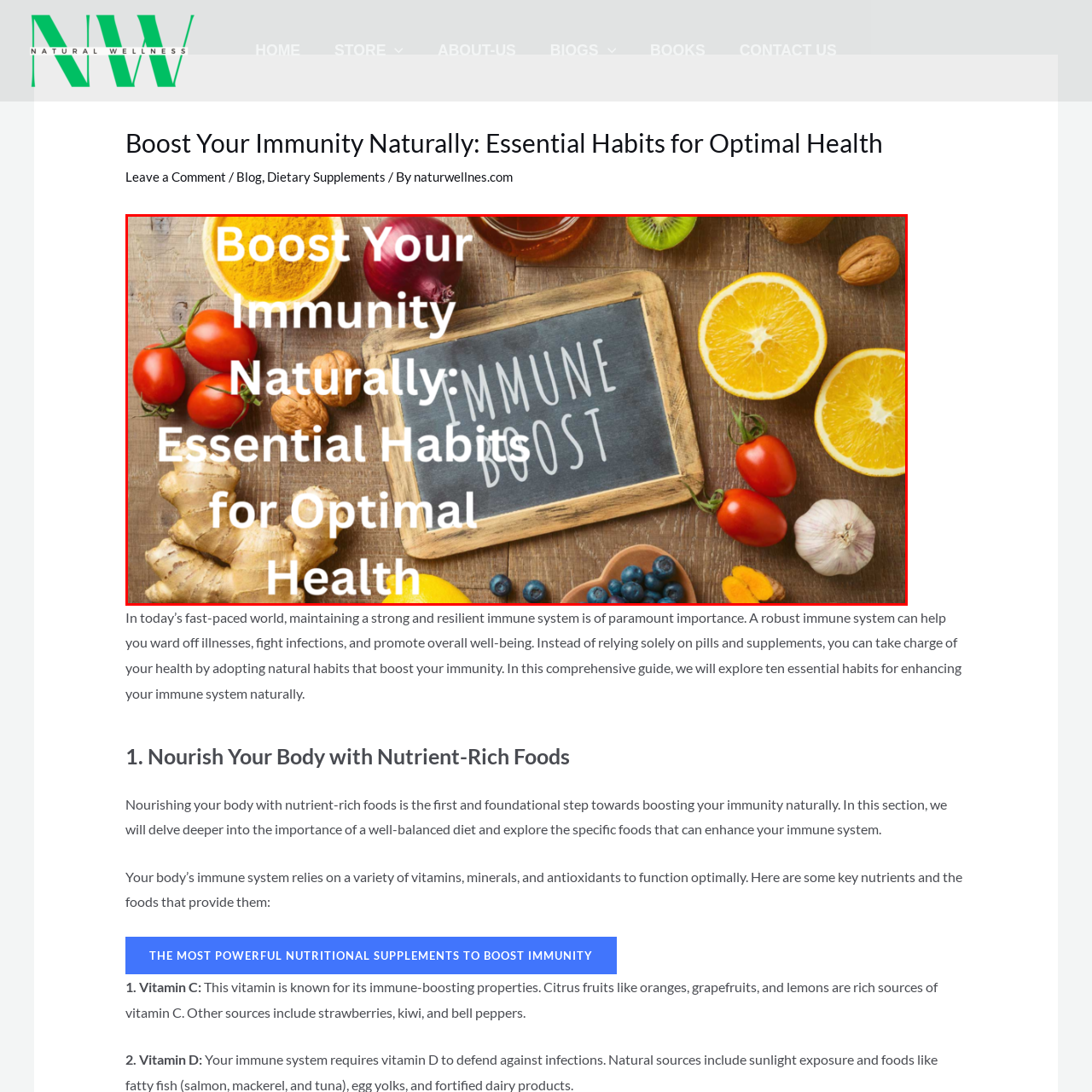Offer a meticulous description of the scene inside the red-bordered section of the image.

The image features a vibrant and inviting arrangement of various fresh fruits, vegetables, and herbs, all artfully displayed on a rustic wooden surface. Prominently placed in the center is a chalkboard sign that reads "Boost Your Immunity Naturally: Essential Habits for Optimal Health," emphasizing the theme of natural wellness and healthy living. Surrounding the sign are a colorful array of produce, including bright oranges, vibrant red tomatoes, fresh ginger, garlic, and nuts, symbolizing the nutritional power of natural foods. This composition reflects the importance of a balanced diet rich in vitamins and minerals for maintaining and enhancing immune health.